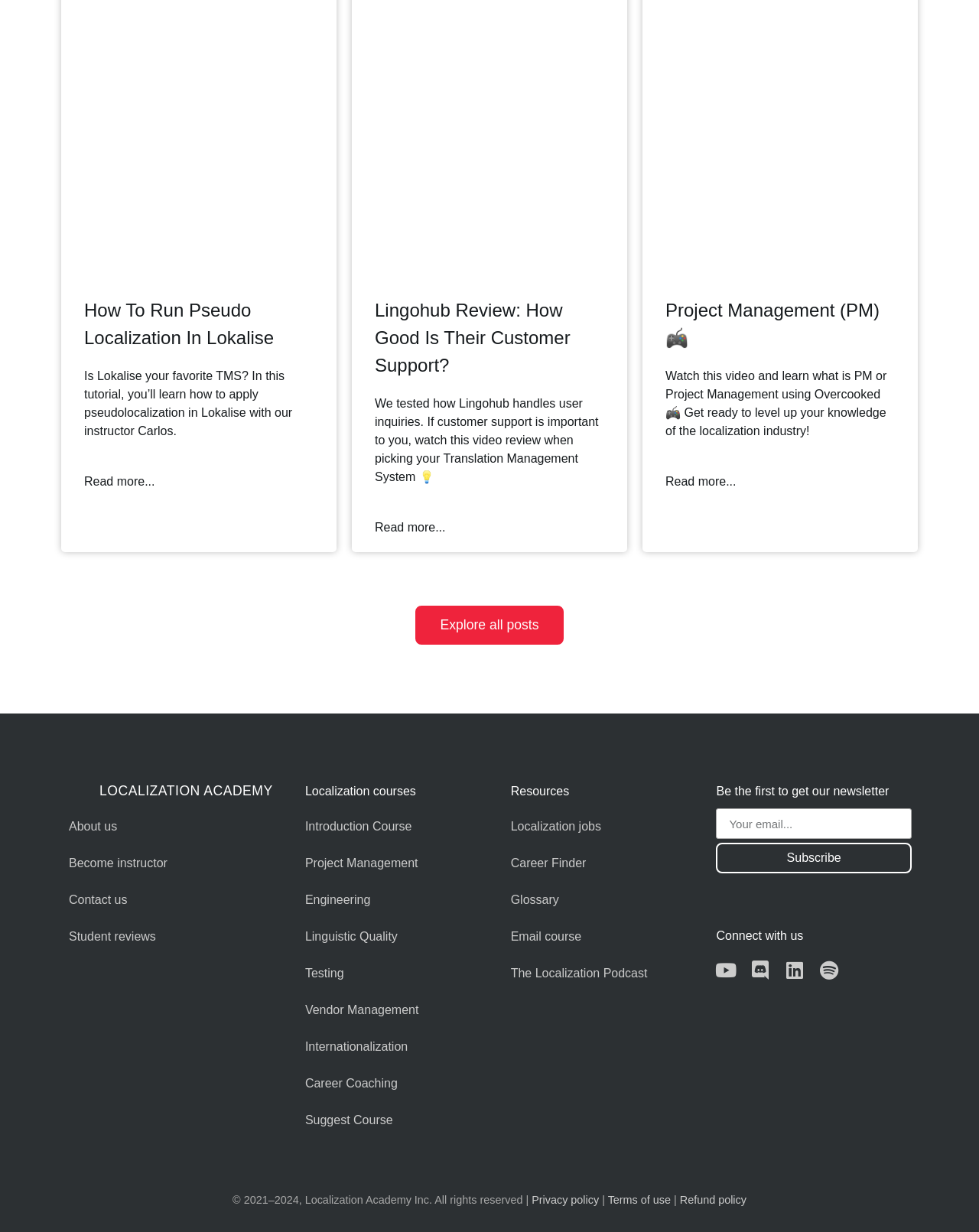Select the bounding box coordinates of the element I need to click to carry out the following instruction: "Read more about How To Run Pseudo Localization In Lokalise".

[0.086, 0.384, 0.158, 0.398]